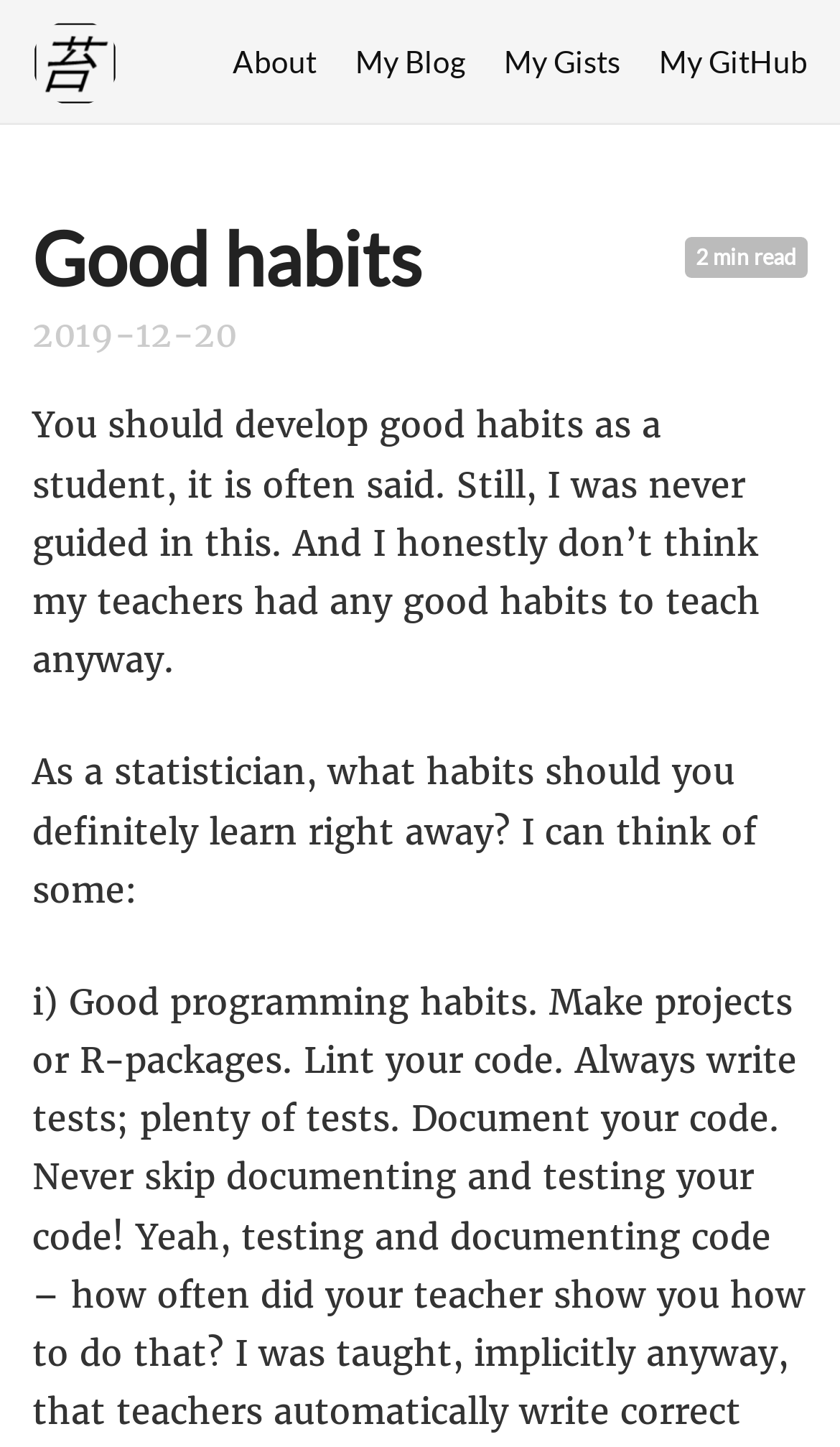Using the provided description: "About", find the bounding box coordinates of the corresponding UI element. The output should be four float numbers between 0 and 1, in the format [left, top, right, bottom].

[0.277, 0.03, 0.377, 0.055]